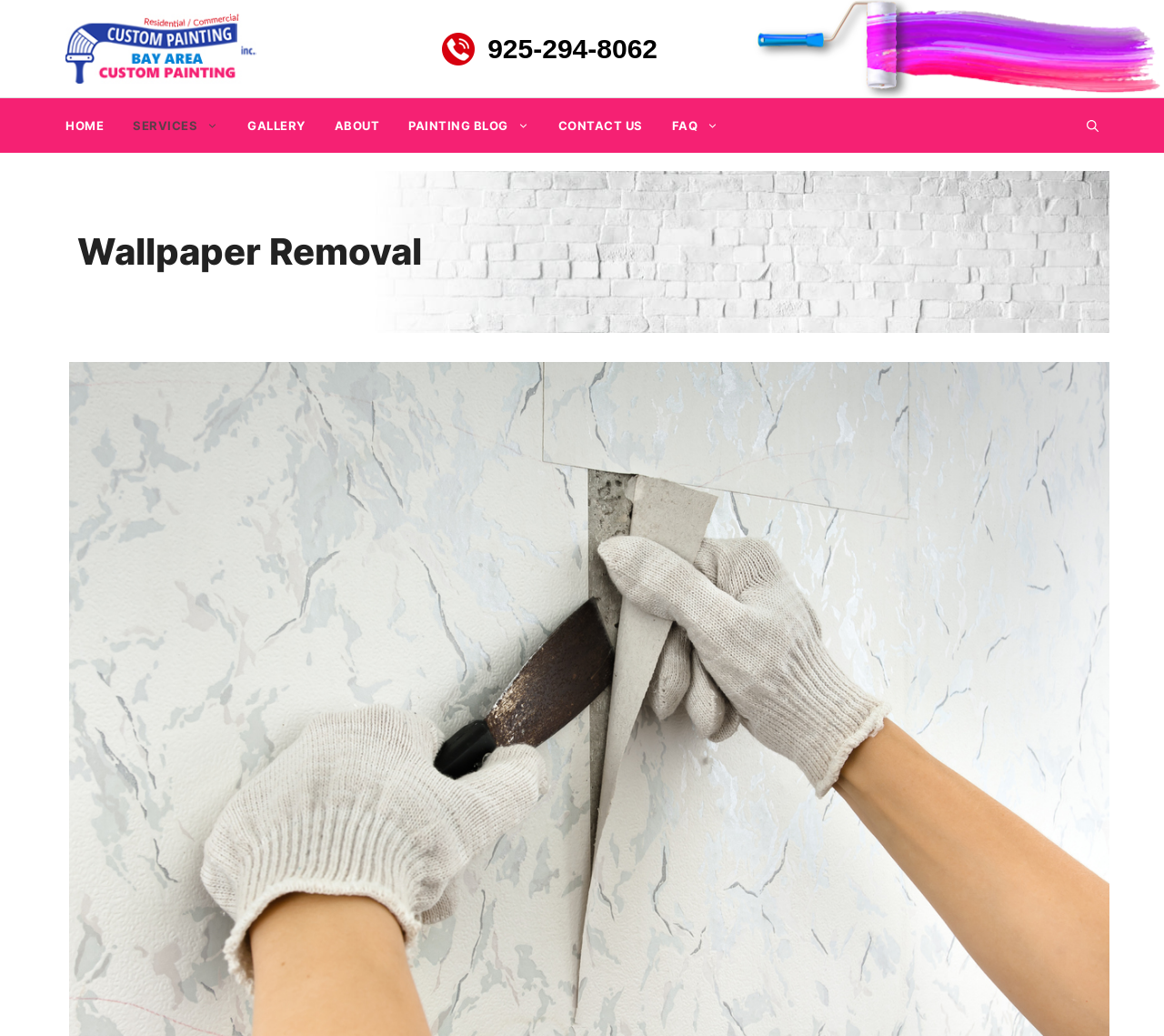What is the phone number in the banner?
Provide a detailed answer to the question using information from the image.

The phone number can be found in the banner section at the top of the webpage, which is a complementary element to the company name. The link element with the text '925-294-8062' is located next to the company name, indicating that it is the phone number associated with the company.